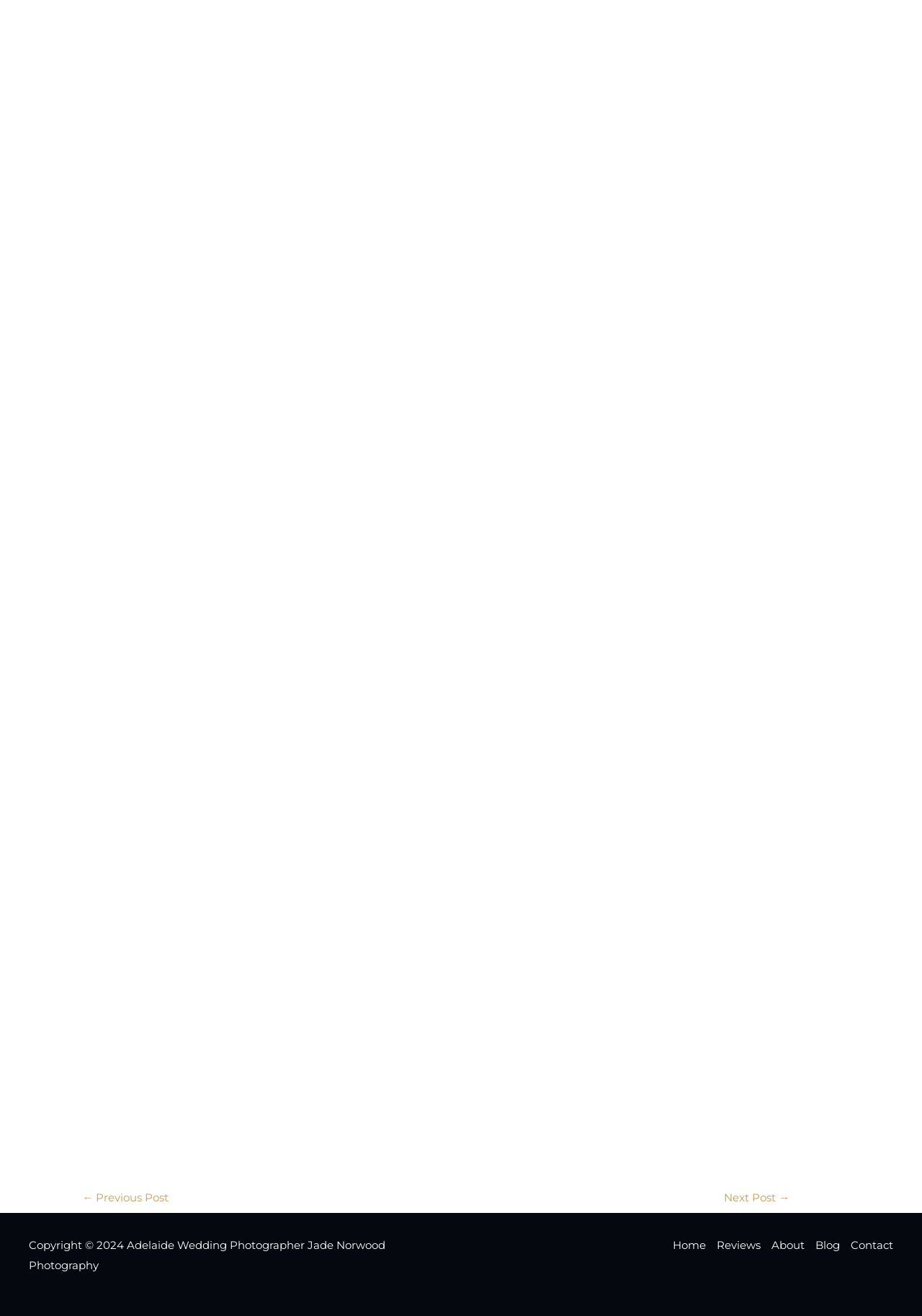Highlight the bounding box of the UI element that corresponds to this description: "Discussing Evolution? Keep it Simple".

None